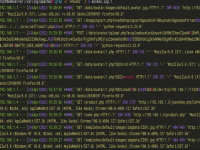What is the purpose of the colors in the log?
Based on the visual, give a brief answer using one word or a short phrase.

Indicating different elements